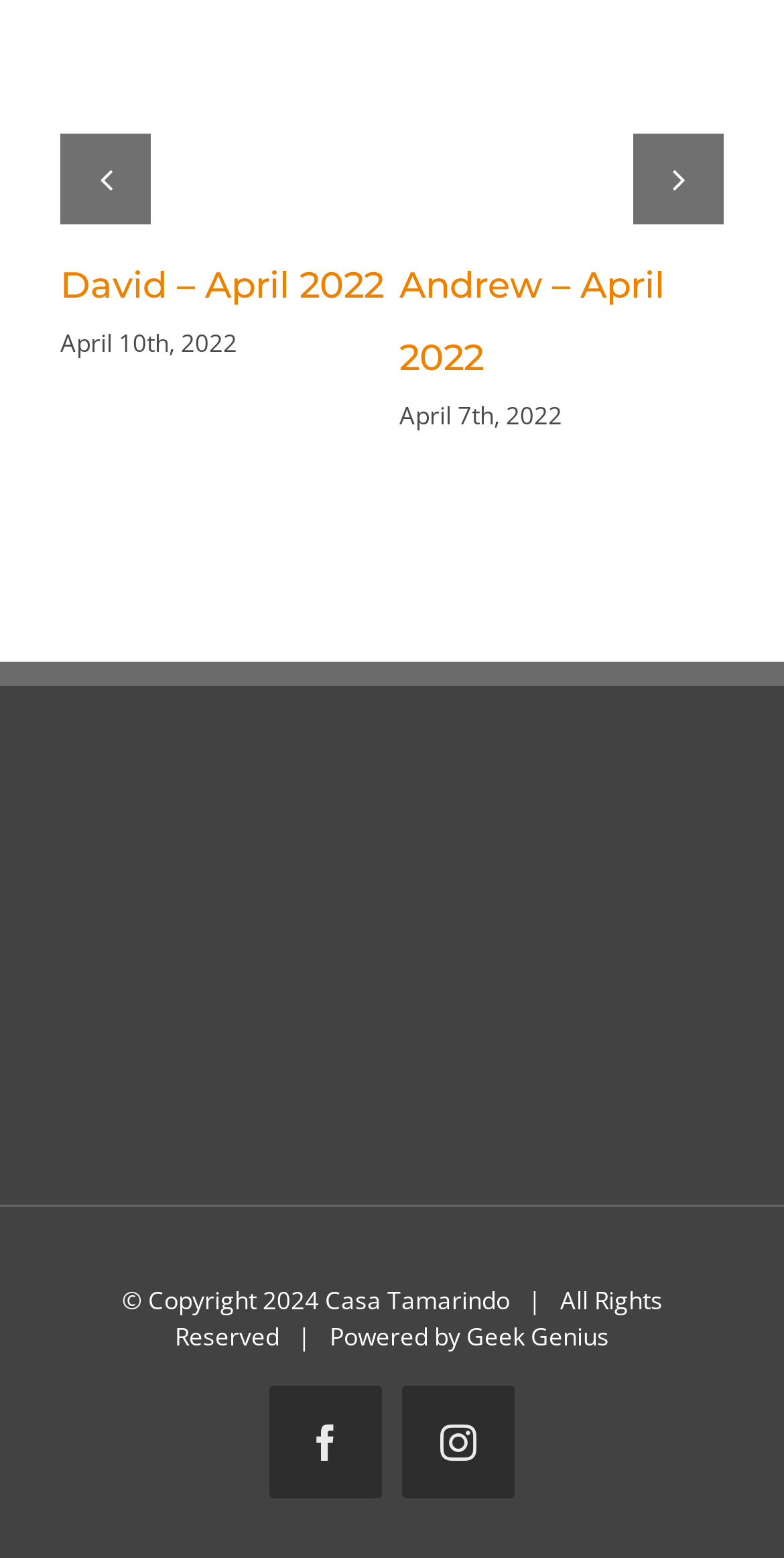Please analyze the image and give a detailed answer to the question:
How many social media links are at the bottom?

I scrolled down to the bottom of the webpage and found two social media links, which are 'Facebook' and 'Instagram'. There are 2 social media links in total.